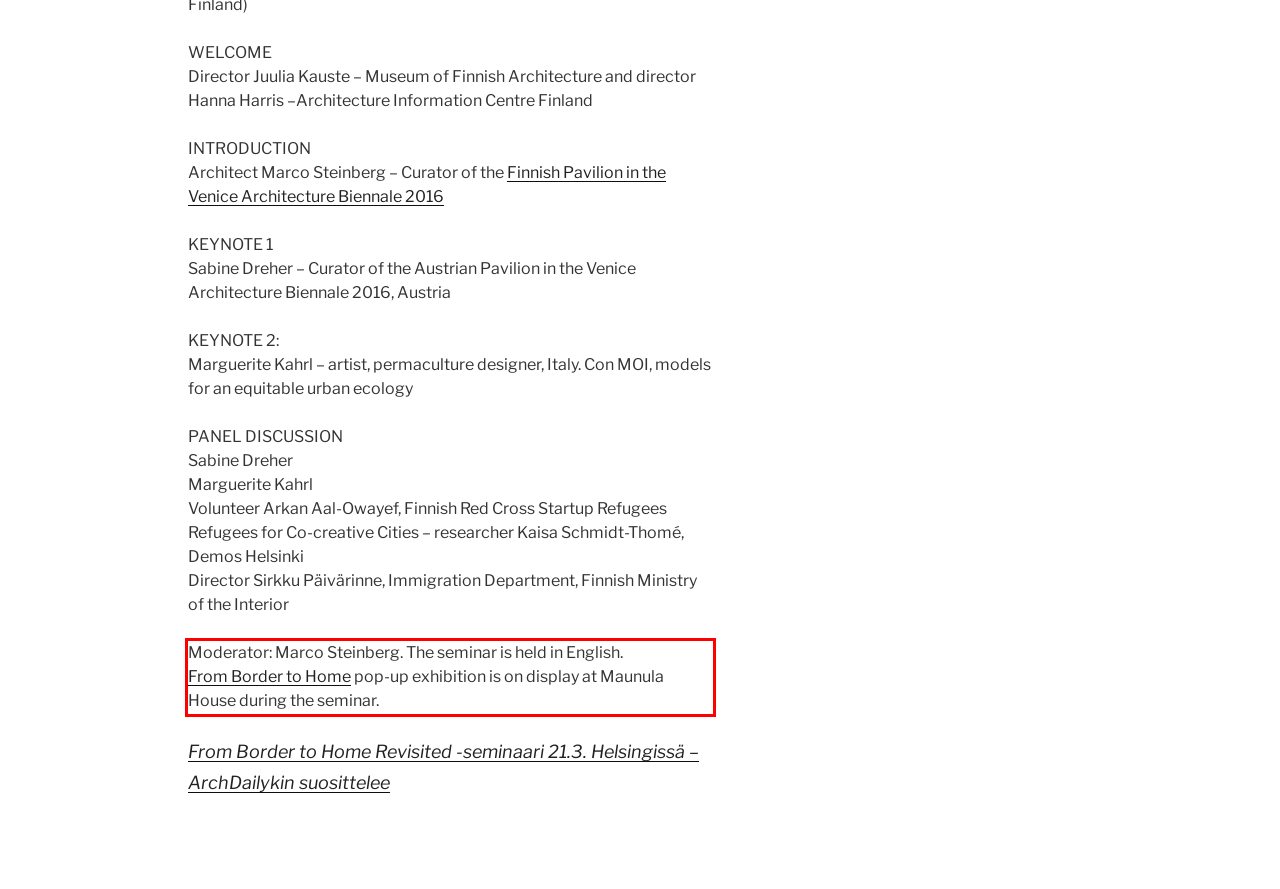Review the screenshot of the webpage and recognize the text inside the red rectangle bounding box. Provide the extracted text content.

Moderator: Marco Steinberg. The seminar is held in English. From Border to Home pop-up exhibition is on display at Maunula House during the seminar.